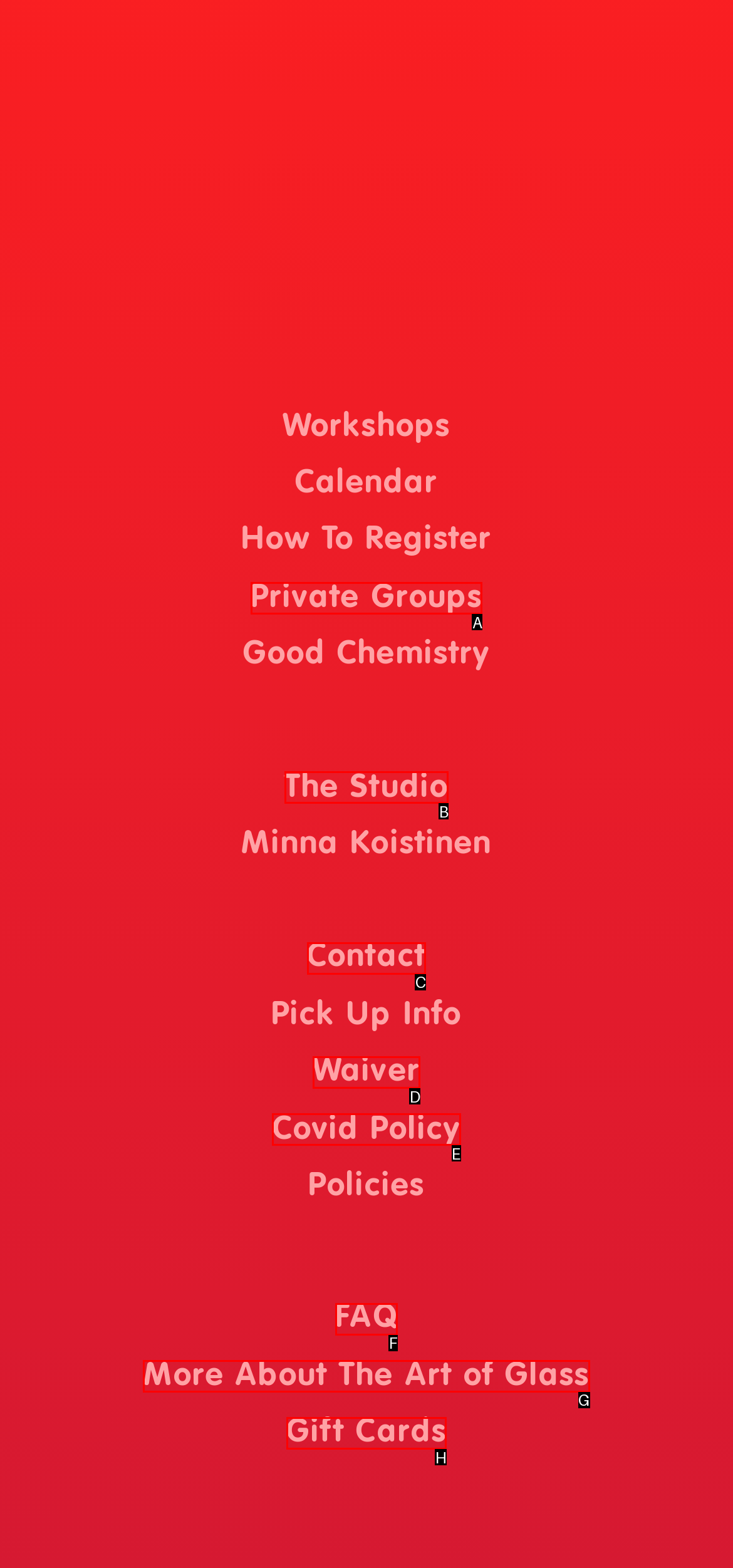Using the description: Tentang Kami, find the best-matching HTML element. Indicate your answer with the letter of the chosen option.

None